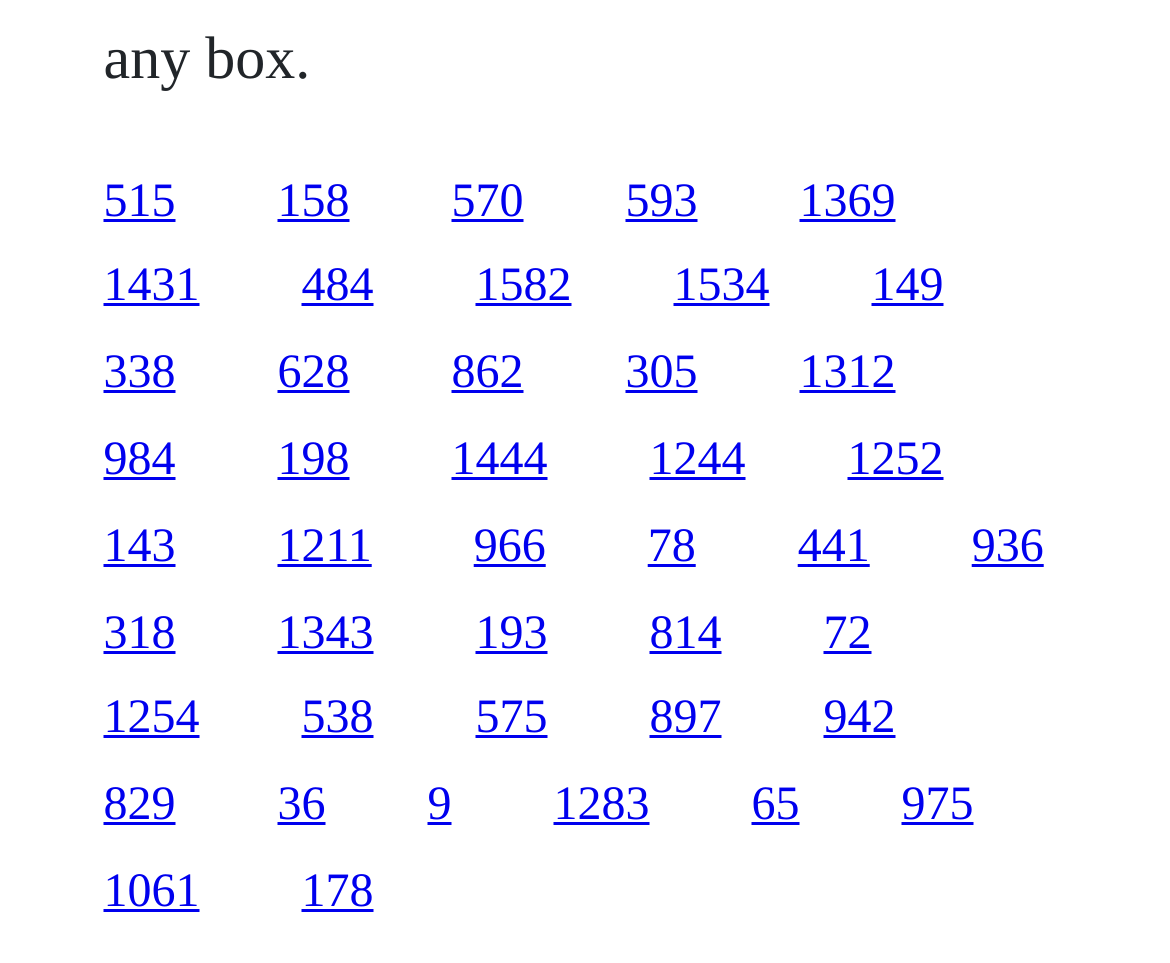Locate the bounding box coordinates of the element's region that should be clicked to carry out the following instruction: "click the first link". The coordinates need to be four float numbers between 0 and 1, i.e., [left, top, right, bottom].

[0.088, 0.183, 0.15, 0.235]